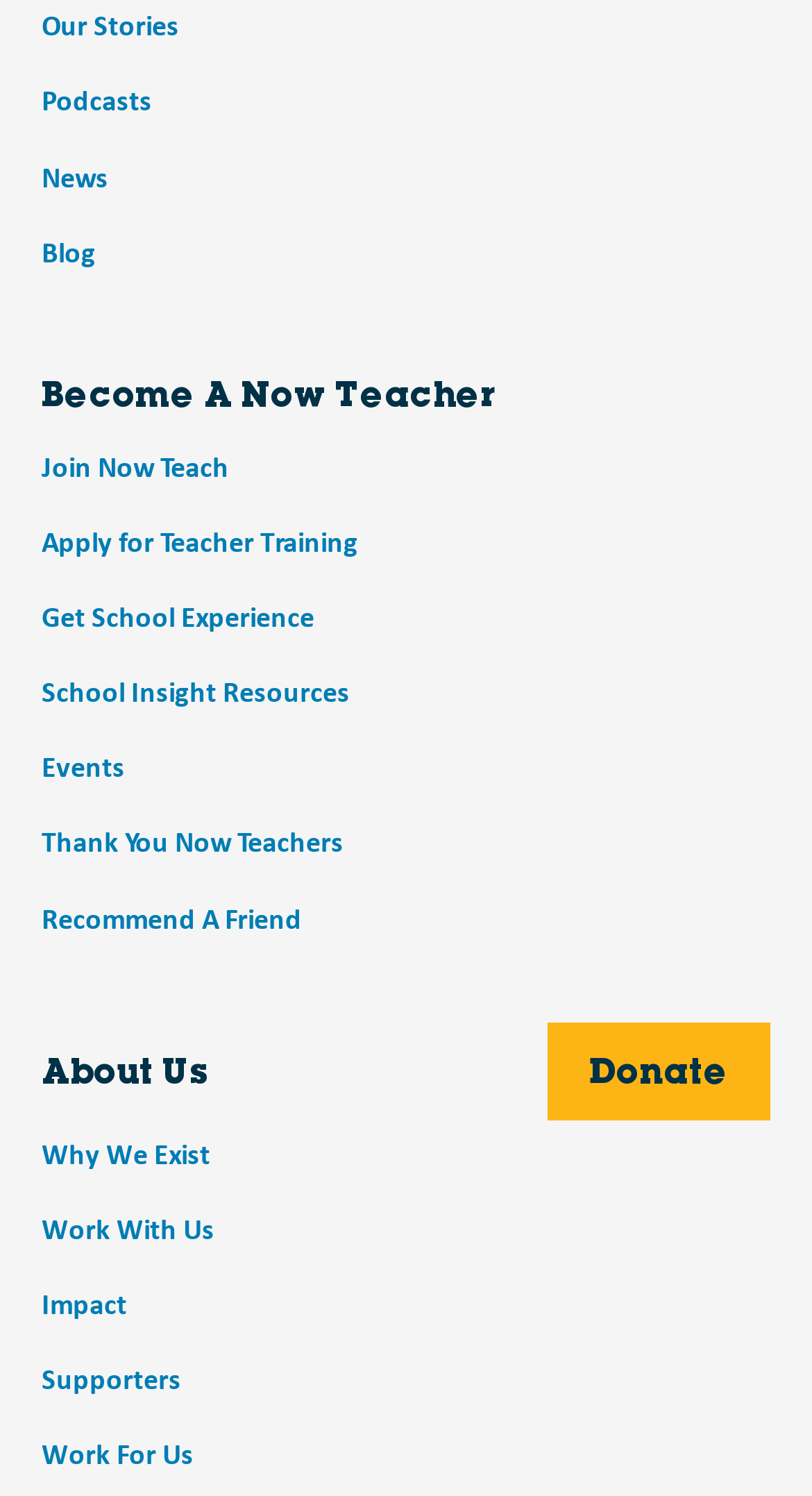Answer the question using only a single word or phrase: 
How many links are in the top navigation bar?

15